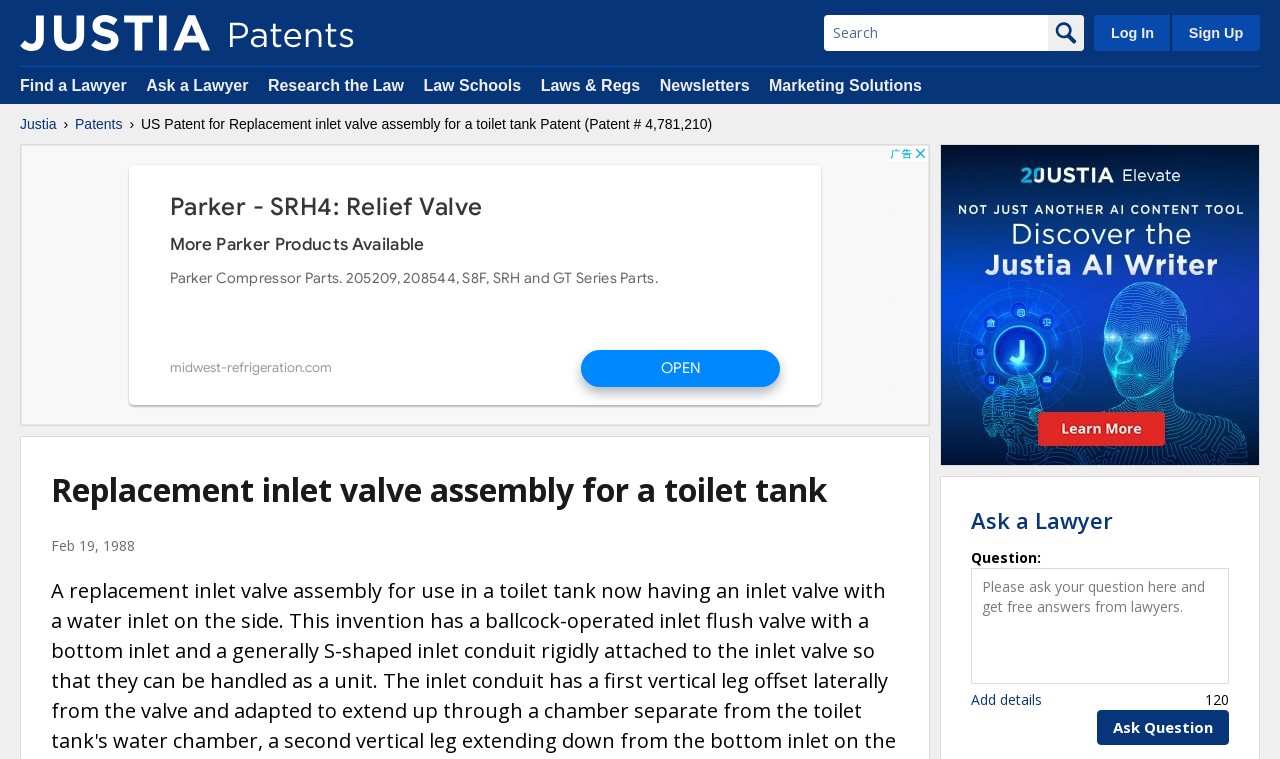Please identify the bounding box coordinates of the area I need to click to accomplish the following instruction: "Find a lawyer".

[0.016, 0.101, 0.099, 0.124]